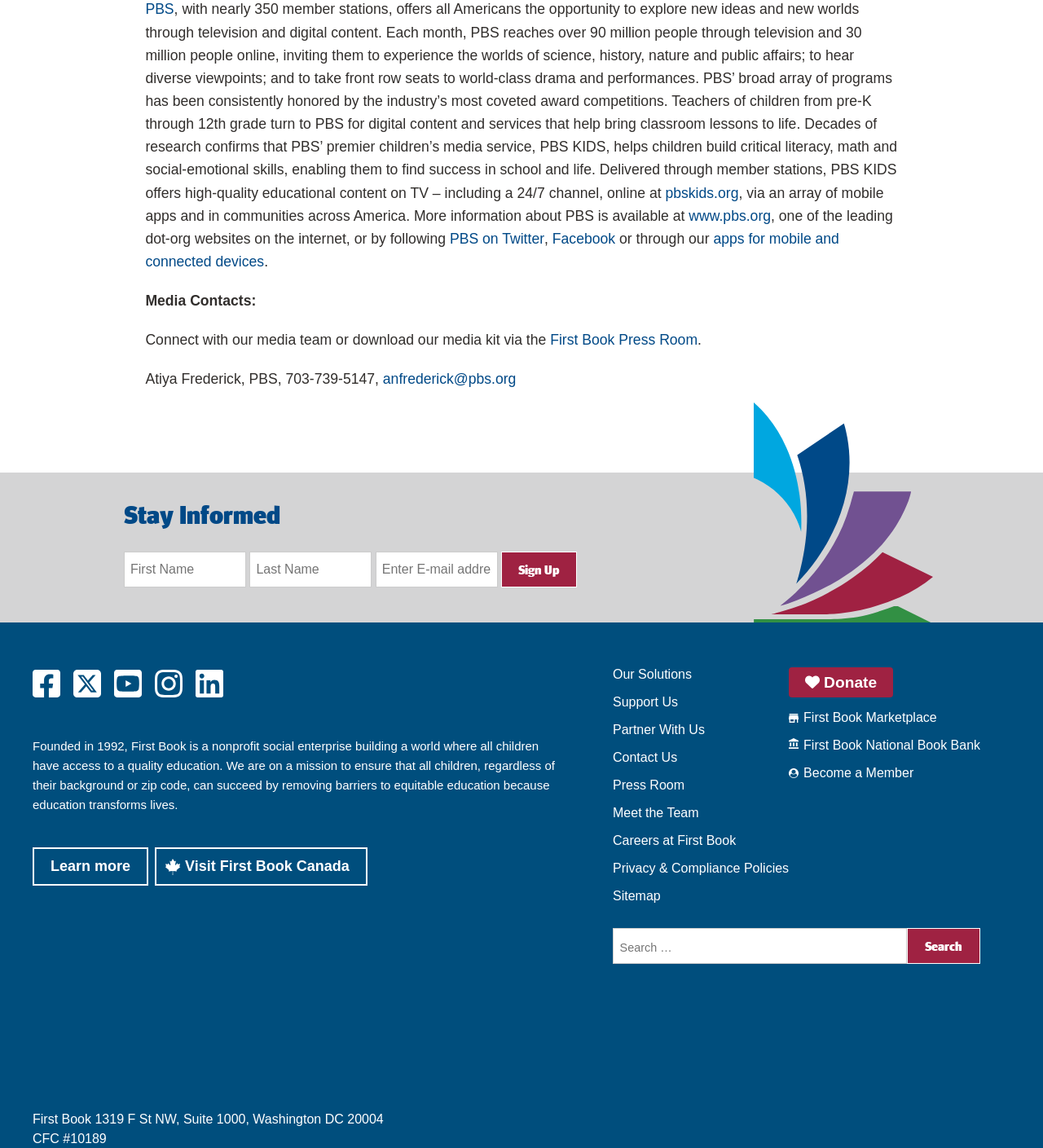Locate the bounding box of the UI element described by: "alt="100% Accountability and Transparency Rating"" in the given webpage screenshot.

[0.588, 0.861, 0.672, 0.941]